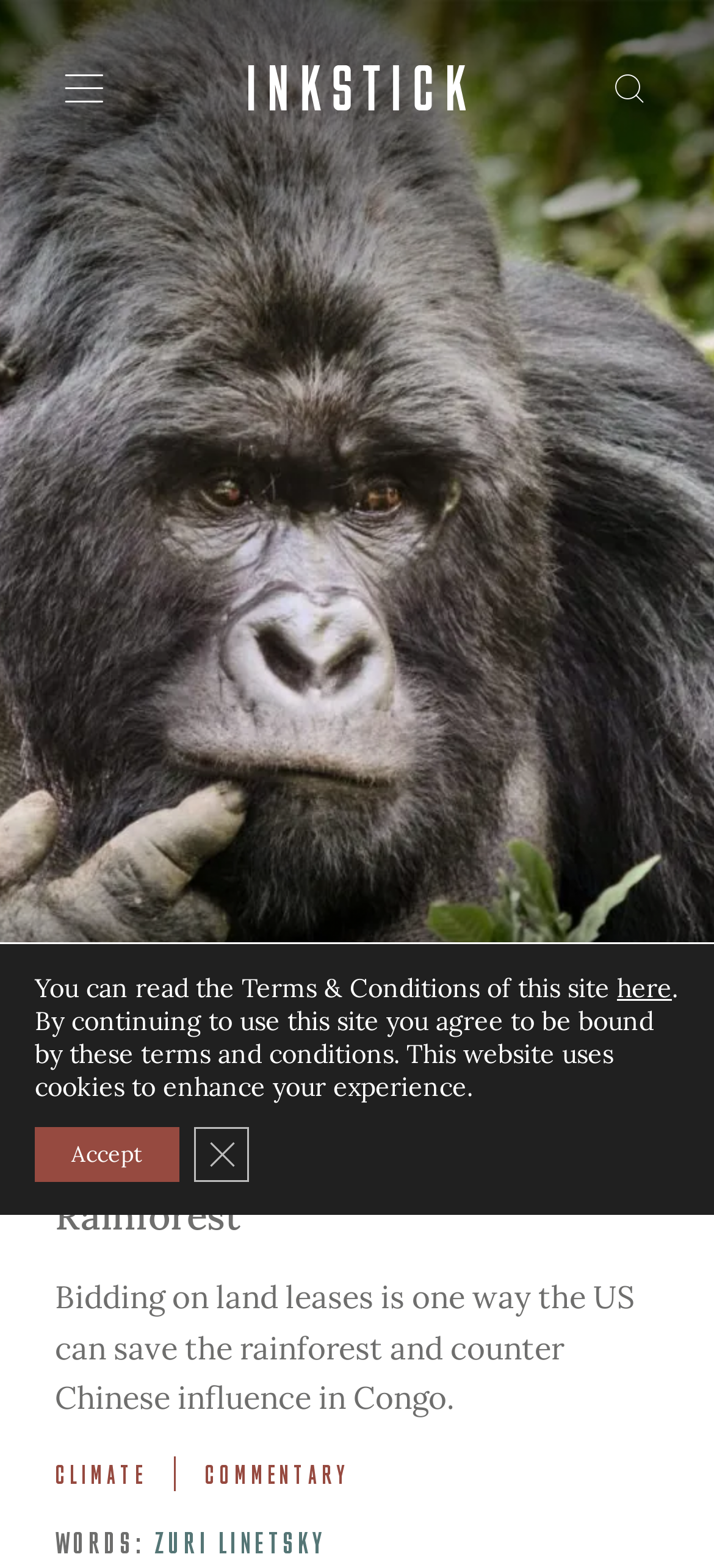Please find the bounding box coordinates (top-left x, top-left y, bottom-right x, bottom-right y) in the screenshot for the UI element described as follows: Accept

[0.049, 0.719, 0.251, 0.754]